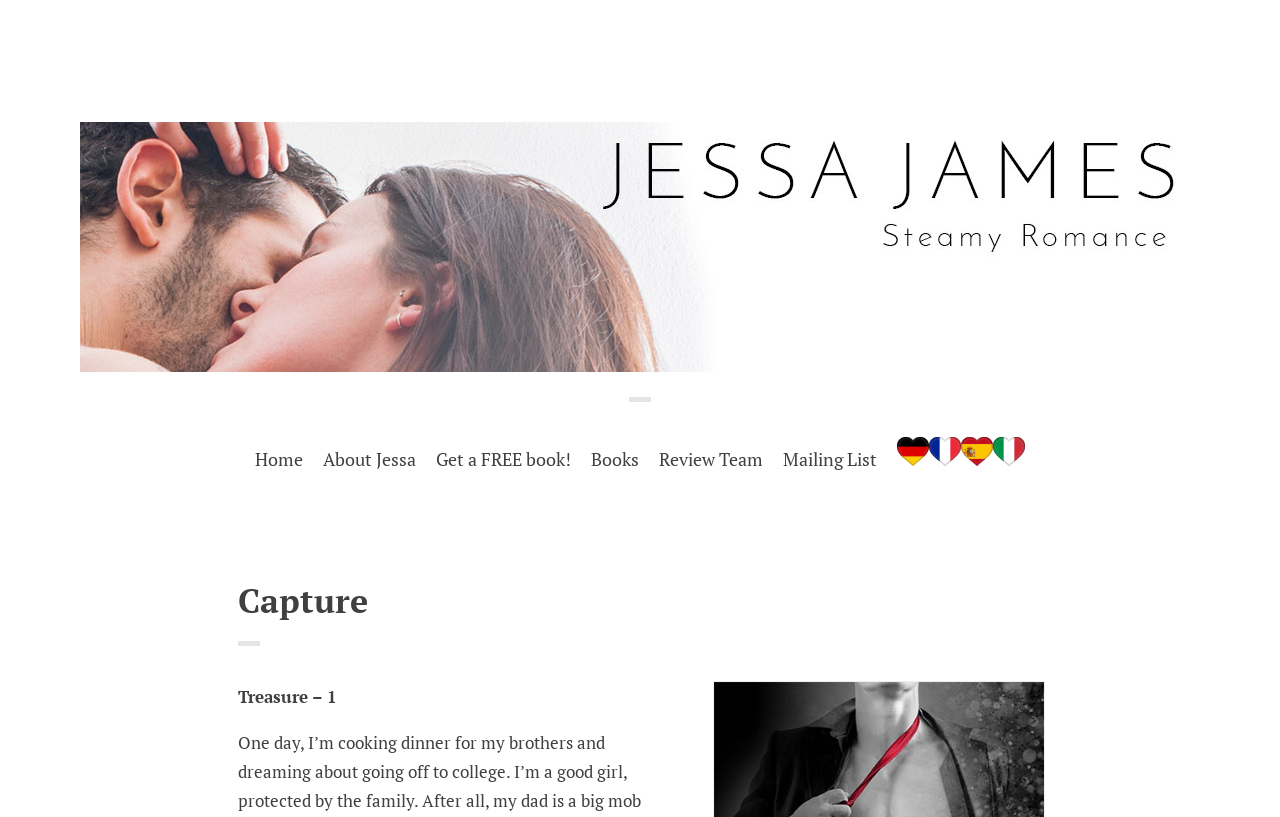How many social media links are there?
Examine the image and provide an in-depth answer to the question.

There are four social media links located at the top right corner of the webpage, each represented by an image with a bounding box of [0.701, 0.535, 0.801, 0.587]. These links are arranged horizontally and are part of a larger link element.